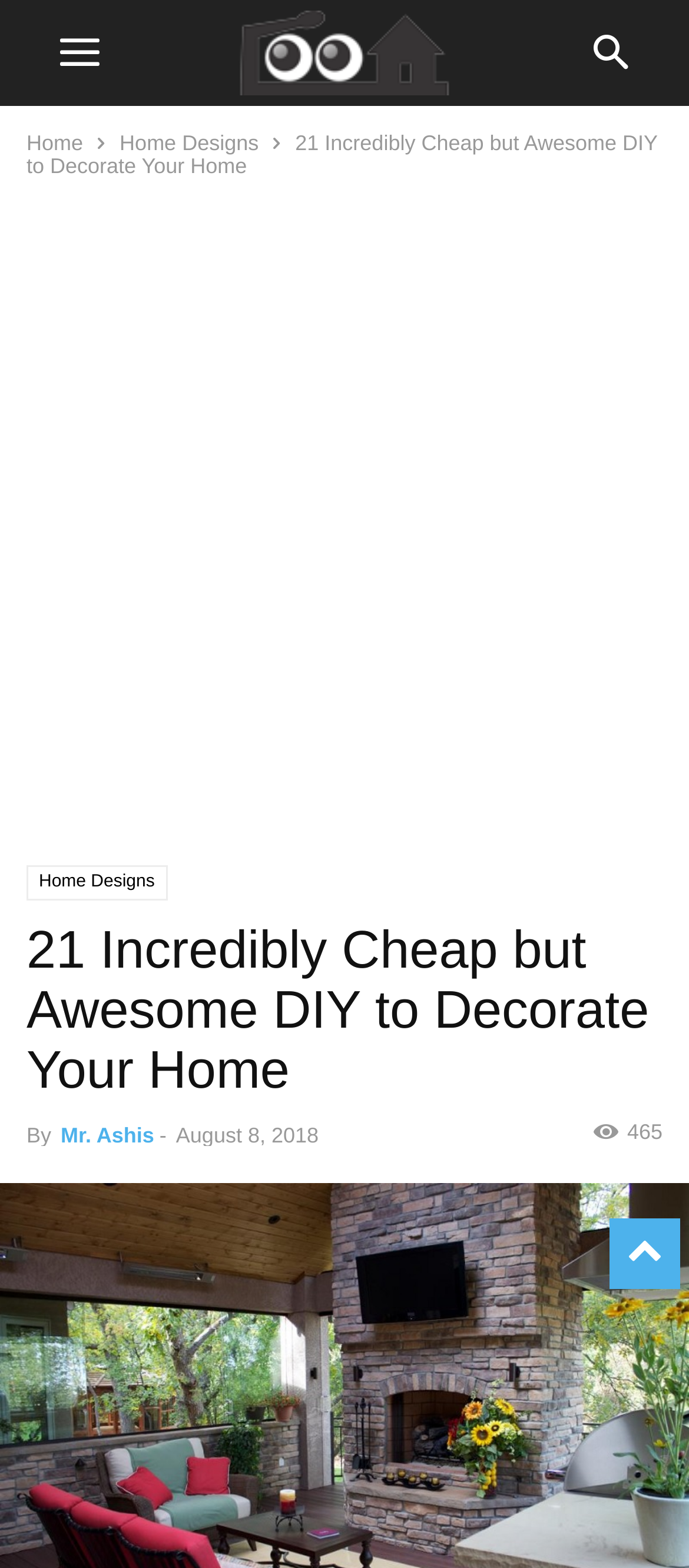Generate a thorough explanation of the webpage's elements.

The webpage is about DIY home decoration ideas, with a focus on affordable and creative solutions. At the top left corner, there are two links, "Home" and "Home Designs", which are likely navigation links to other sections of the website. 

Below these links, there is a large heading that reads "21 Incredibly Cheap but Awesome DIY to Decorate Your Home", which is the title of the article. This heading spans almost the entire width of the page. 

To the right of the title, there is a small text "By Mr. Ashis" followed by a date "August 8, 2018" and a number "465", which likely indicates the number of views or comments on the article.

Above the main content area, there is a large advertisement iframe that takes up most of the width of the page. 

The main content area is not visible in this screenshot, but it is likely to contain the 21 DIY decoration ideas mentioned in the title.